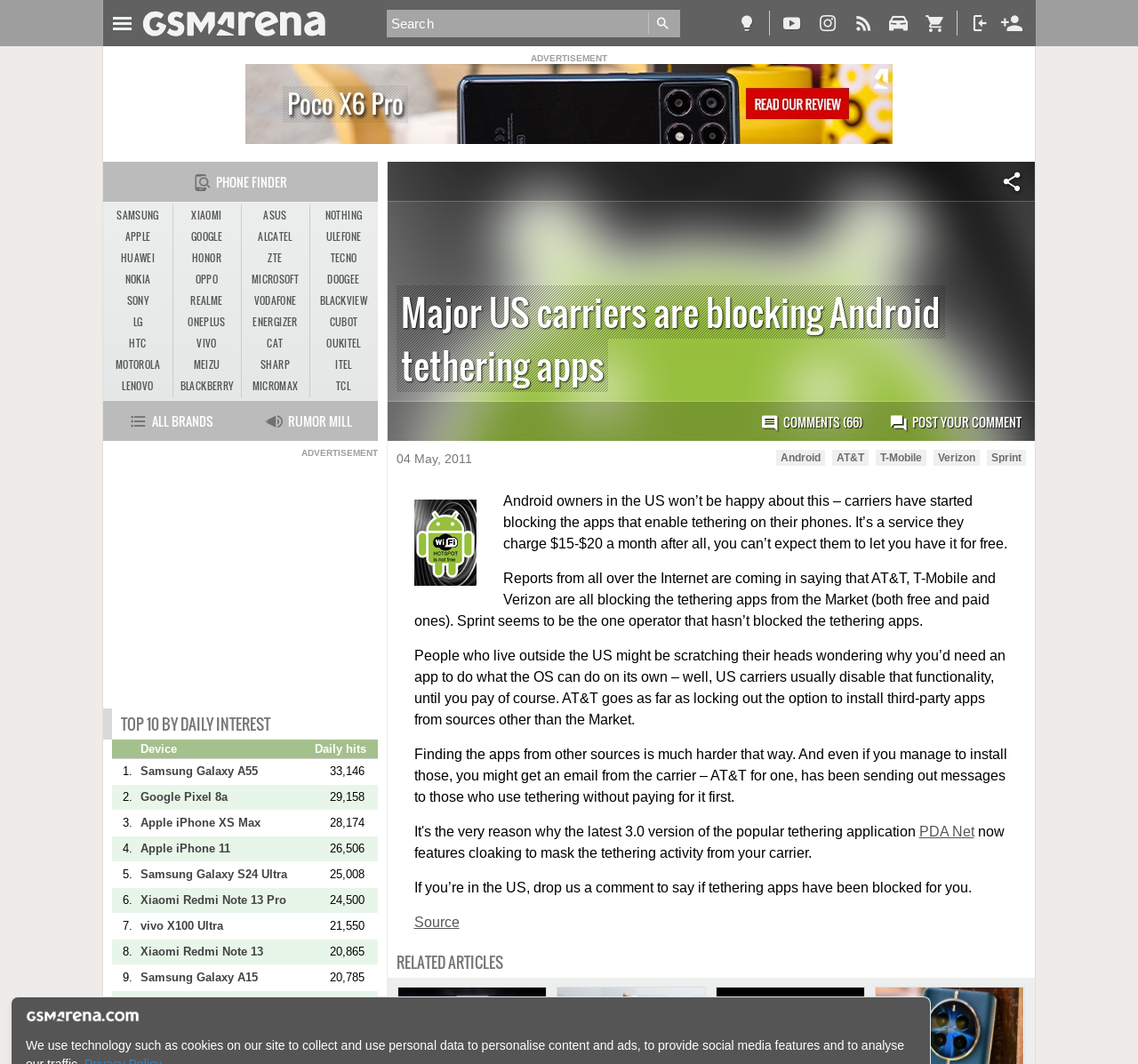What is the purpose of the 'PDA Net' app?
Provide a well-explained and detailed answer to the question.

The 'PDA Net' app is mentioned in the article as an app that enables tethering, and it now features cloaking to mask the tethering activity from the carrier.